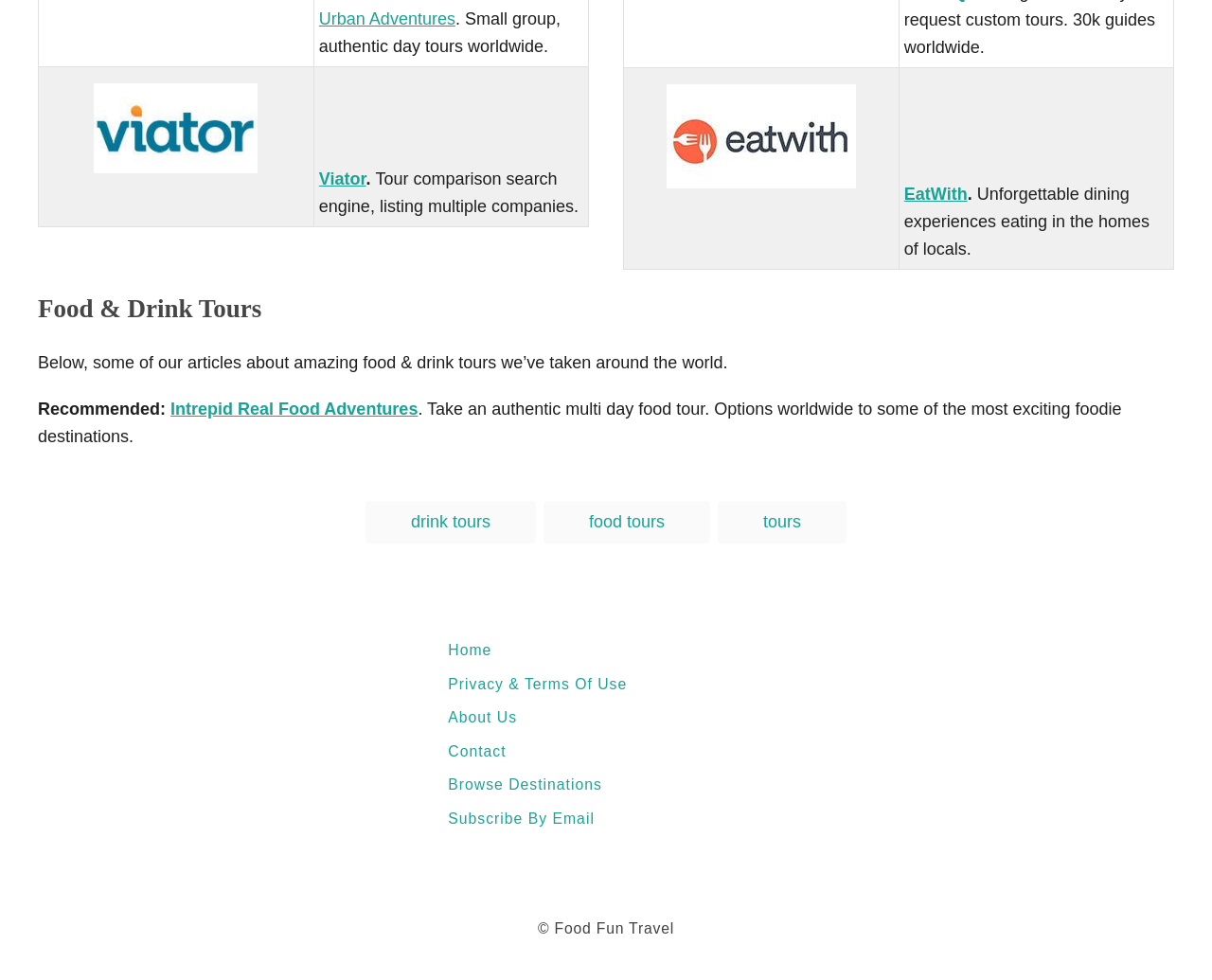Give a concise answer using one word or a phrase to the following question:
How many links are there in the first row?

2